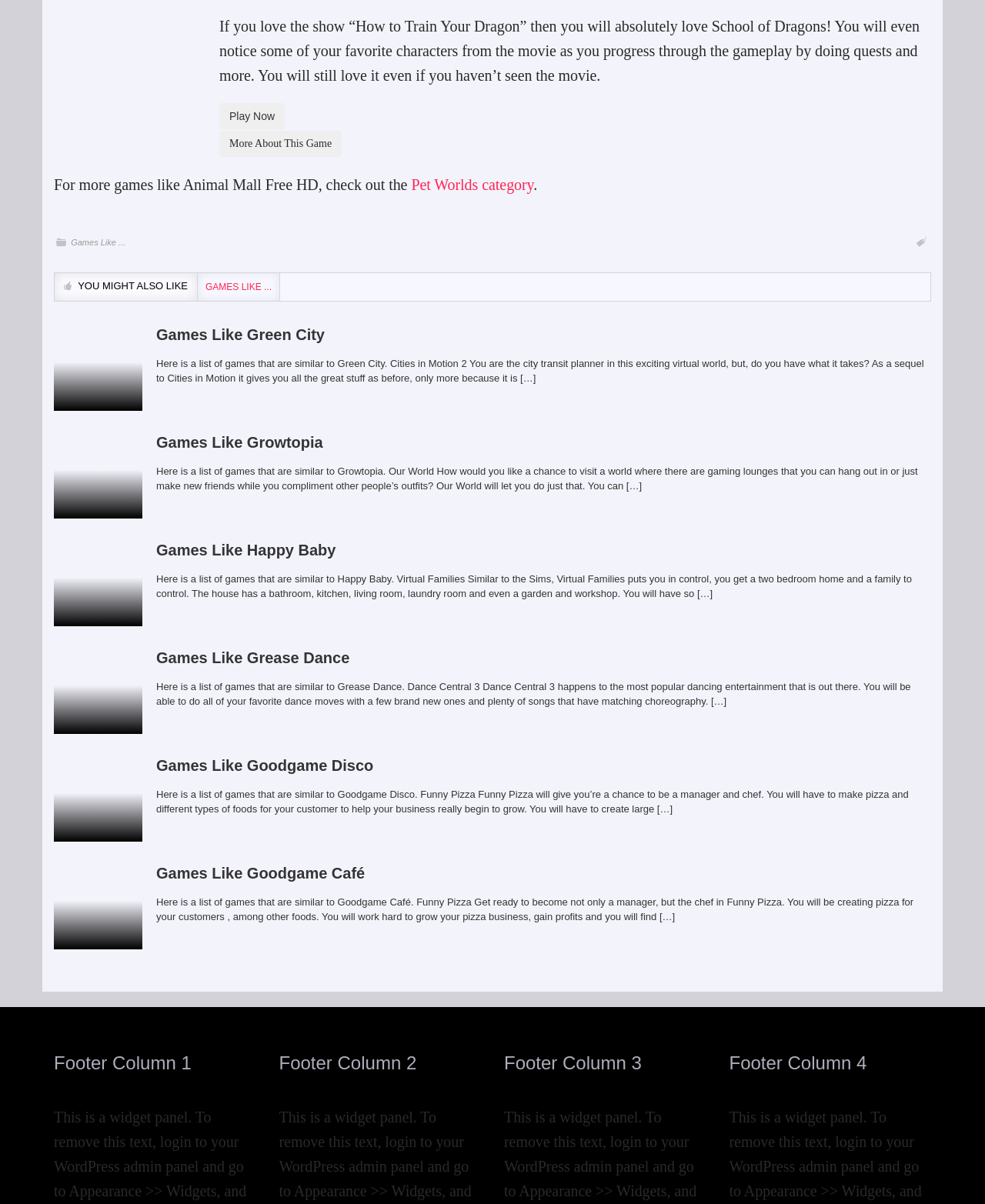Please mark the clickable region by giving the bounding box coordinates needed to complete this instruction: "View games similar to Happy Baby".

[0.159, 0.447, 0.945, 0.467]